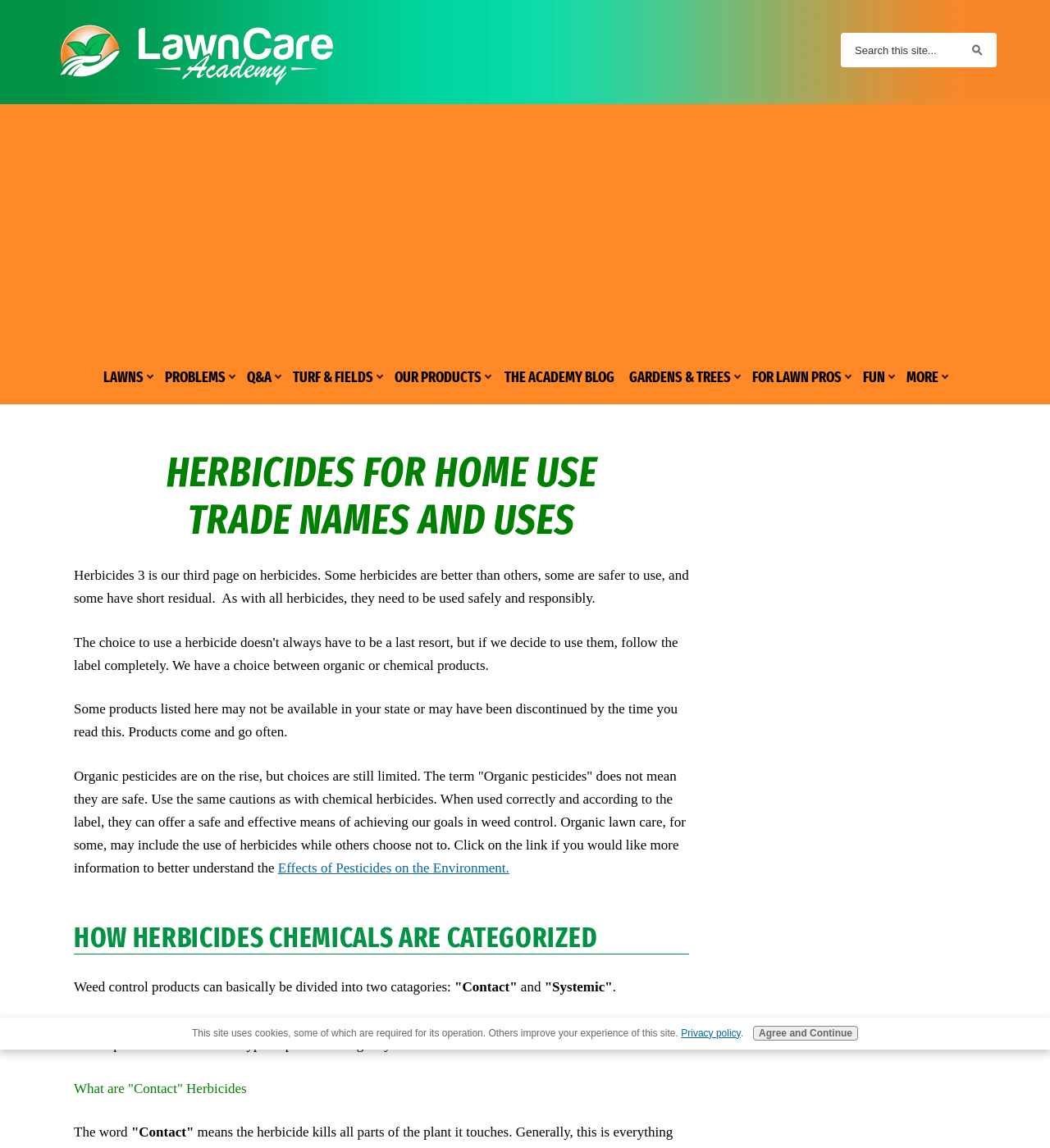Using the information in the image, could you please answer the following question in detail:
What is the focus of the 'OUR PRODUCTS' section?

The 'OUR PRODUCTS' section is focused on turf and fields, as indicated by the text 'TURF & FIELDS' in the section. This section likely provides information on the products available for lawn care and weed control.